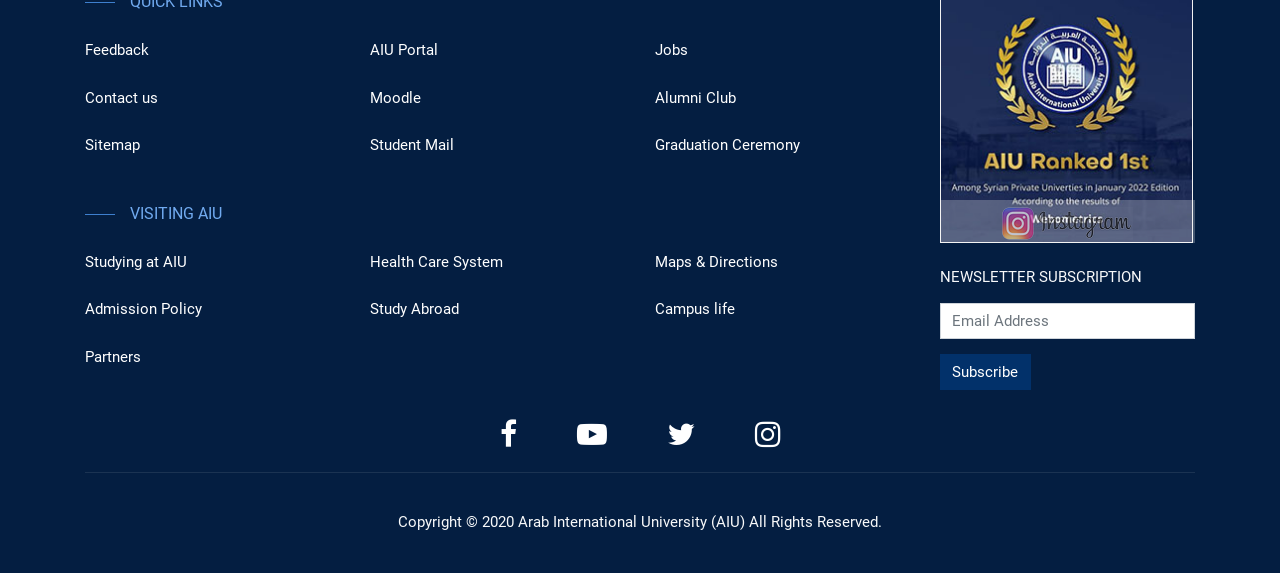Please provide a one-word or phrase answer to the question: 
What is the first link on the top left?

Feedback